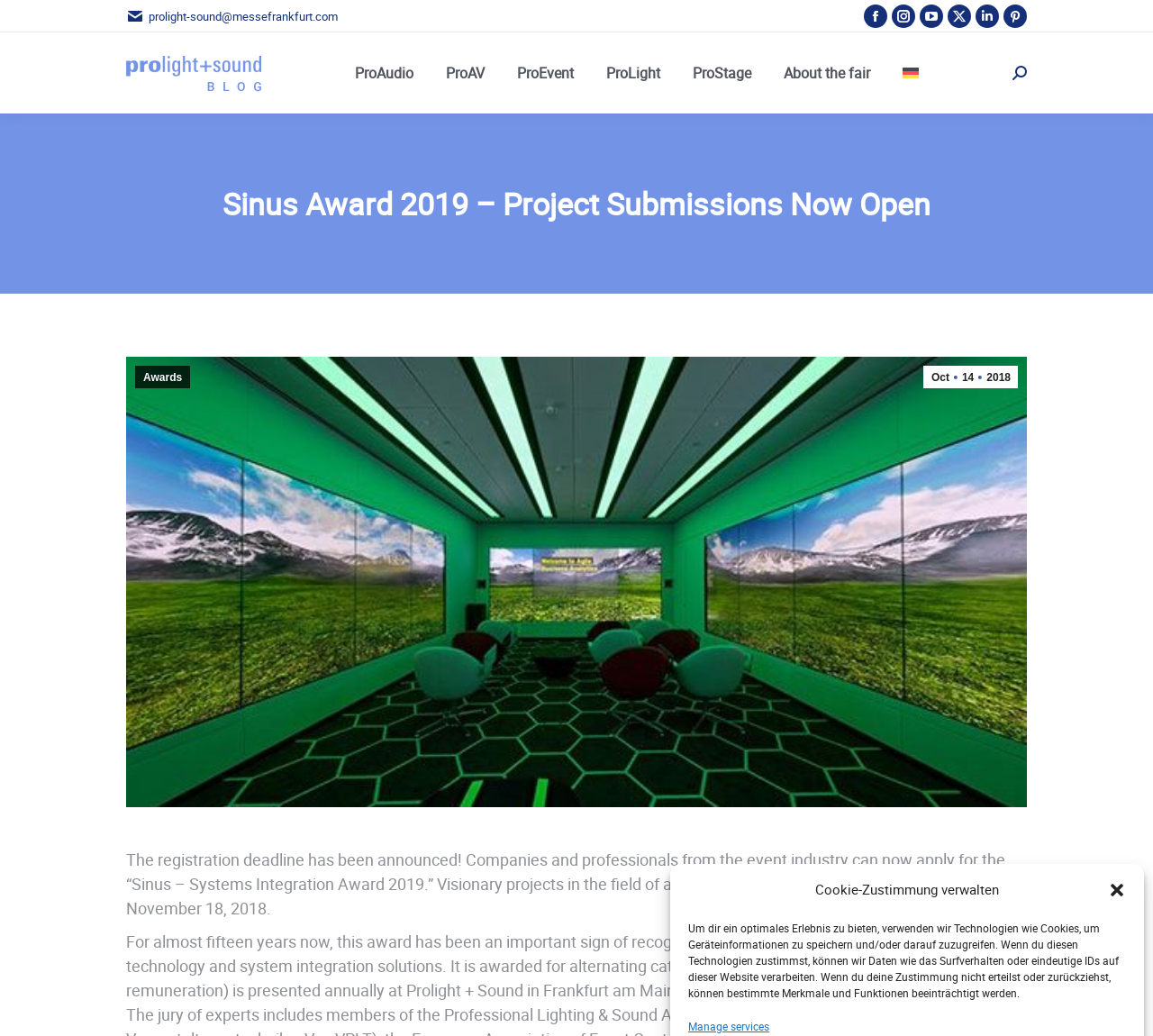Please specify the bounding box coordinates in the format (top-left x, top-left y, bottom-right x, bottom-right y), with all values as floating point numbers between 0 and 1. Identify the bounding box of the UI element described by: parent_node: Prolight + Sound Blog

[0.109, 0.051, 0.23, 0.09]